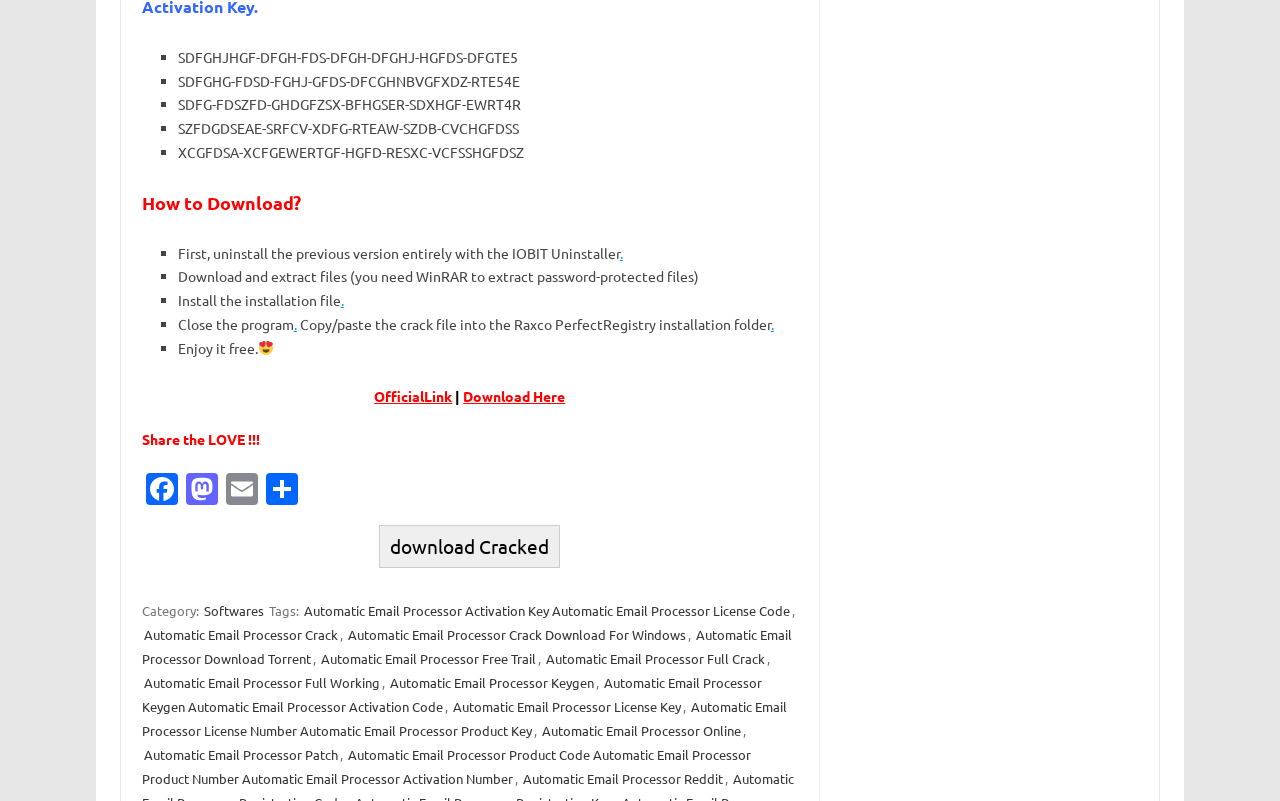Provide the bounding box coordinates for the UI element that is described as: "Automatic Email Processor Full Crack".

[0.425, 0.808, 0.599, 0.835]